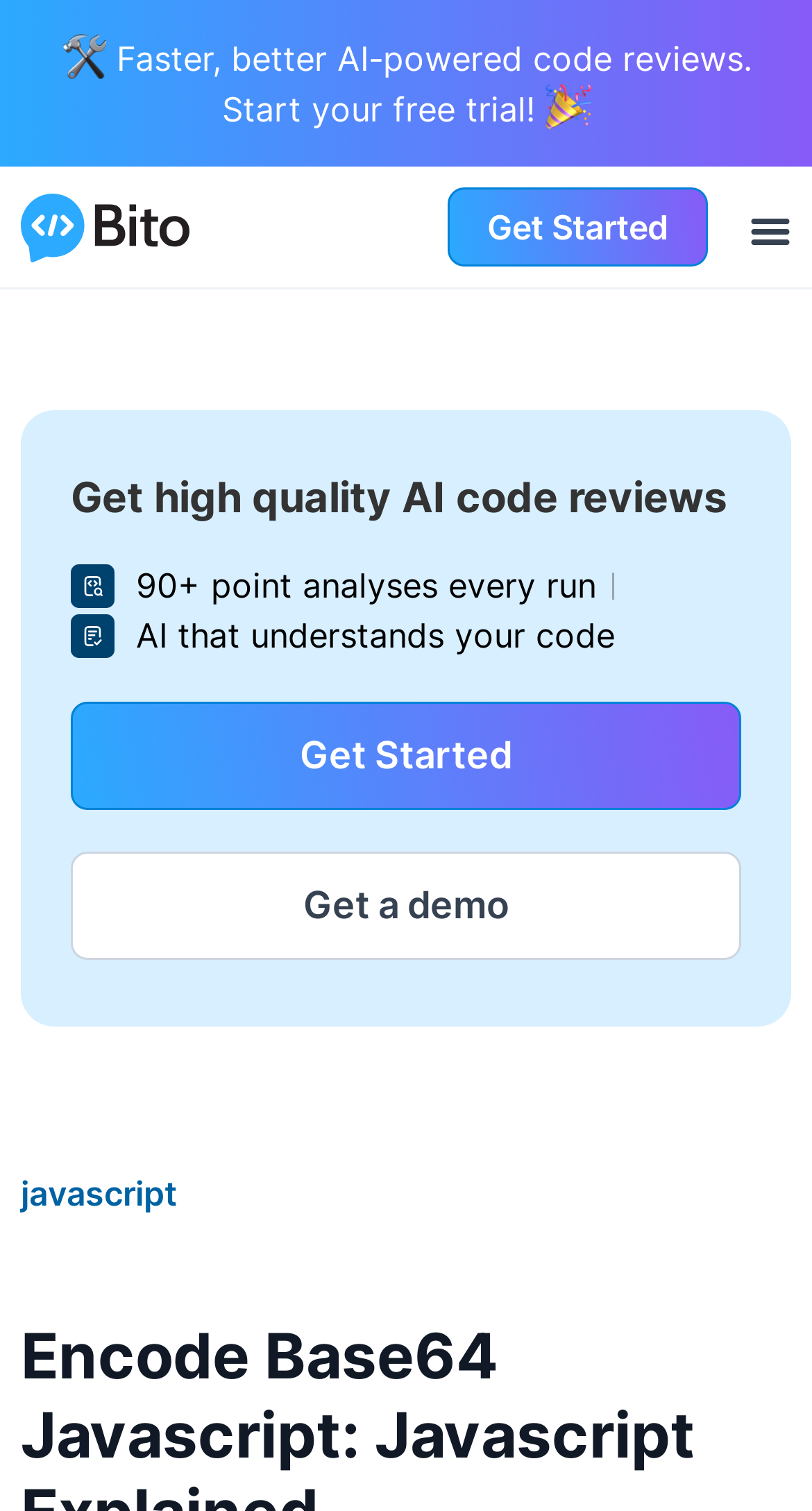Provide the bounding box coordinates of the HTML element this sentence describes: "Get a demo".

[0.087, 0.564, 0.913, 0.636]